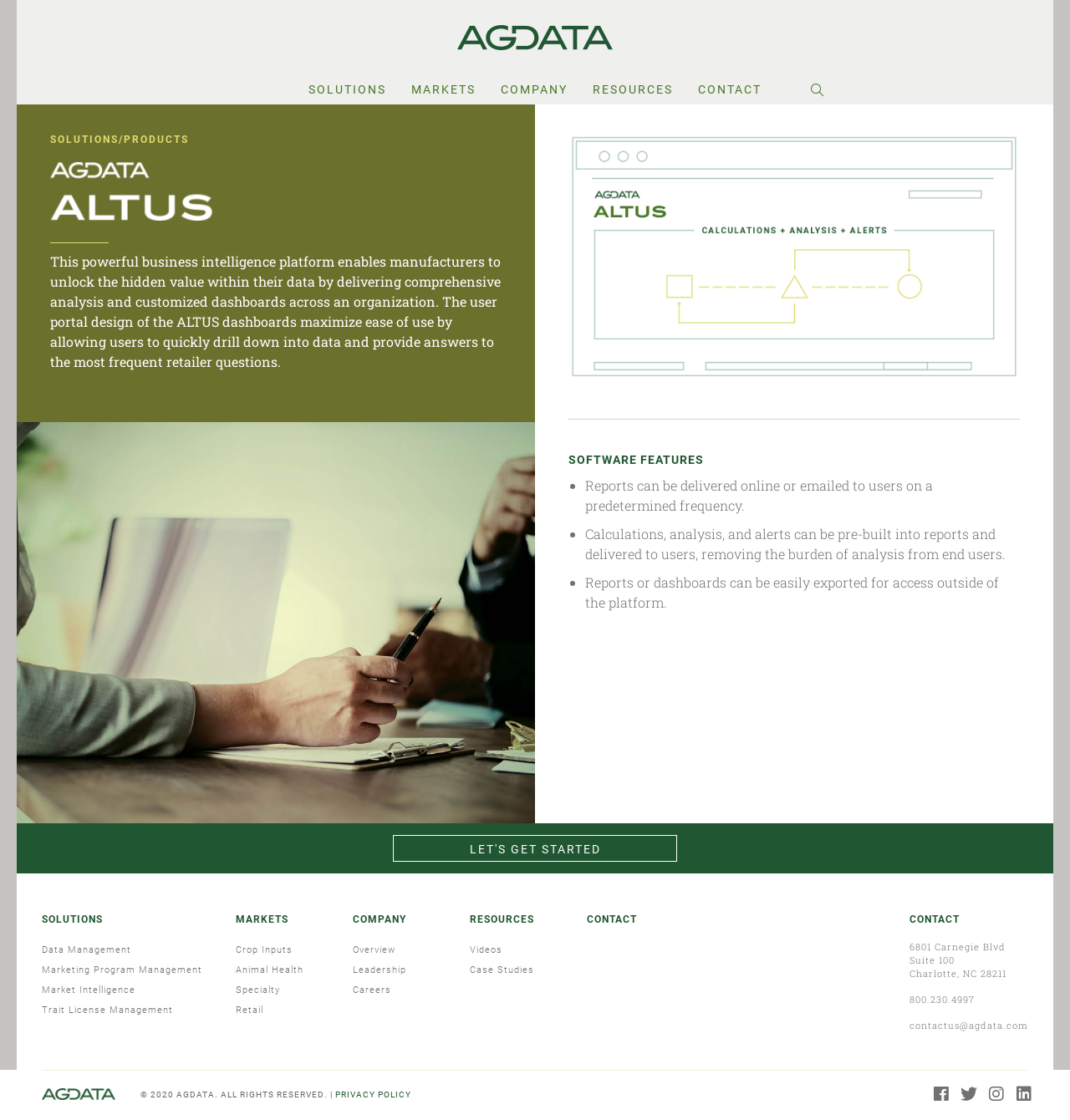What is the phone number of the company?
Using the image, provide a detailed and thorough answer to the question.

The answer can be found in the contact section of the webpage, where the company's phone number is listed as 800.230.4997.